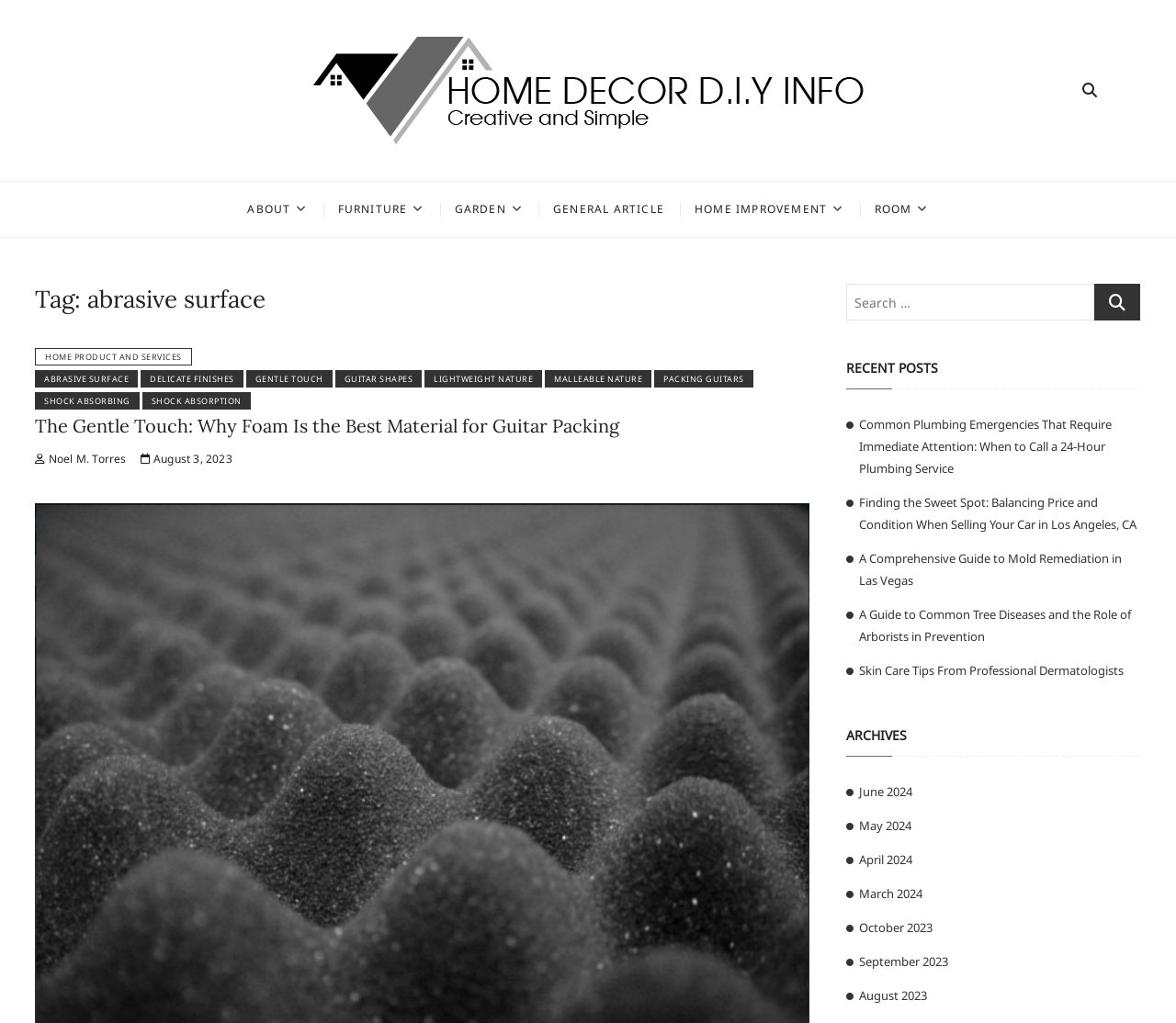Please determine the bounding box coordinates for the element with the description: "parent_node: Search …".

[0.93, 0.277, 0.969, 0.313]